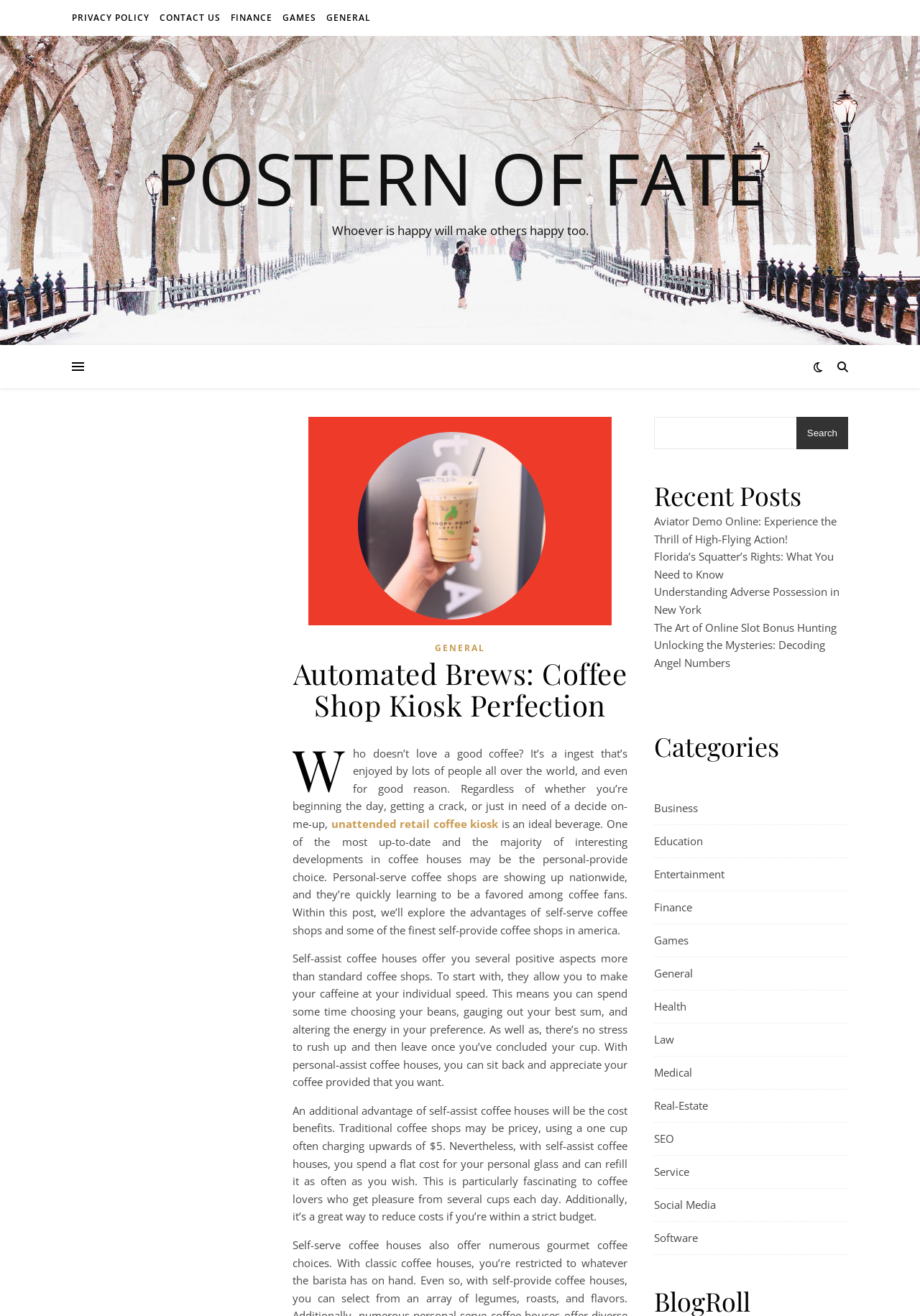What is the first link in the top navigation bar?
Give a detailed explanation using the information visible in the image.

I looked at the top navigation bar and found the first link, which is 'PRIVACY POLICY'.